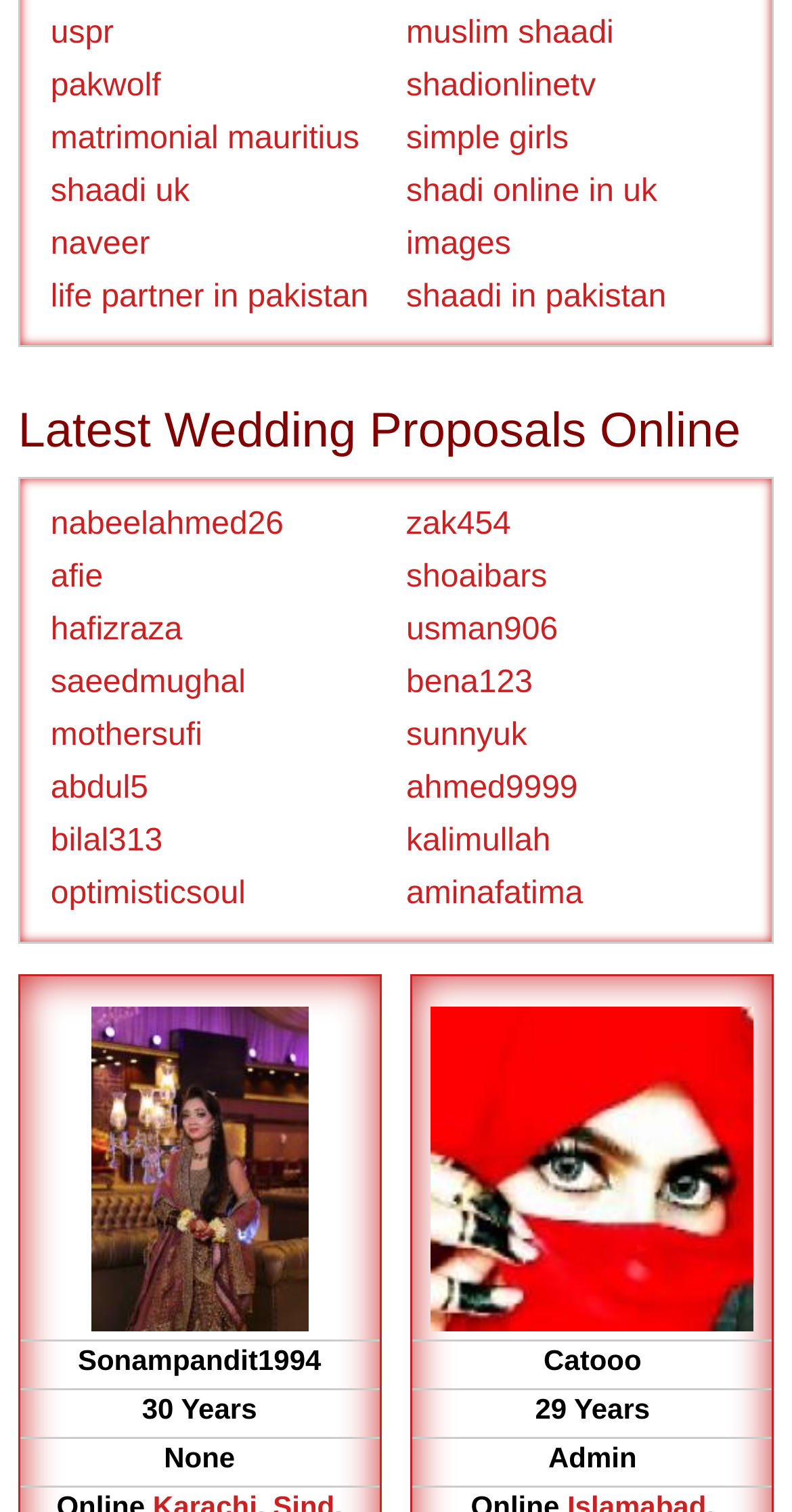Please find the bounding box coordinates for the clickable element needed to perform this instruction: "View Latest Wedding Proposals Online".

[0.023, 0.25, 0.977, 0.315]